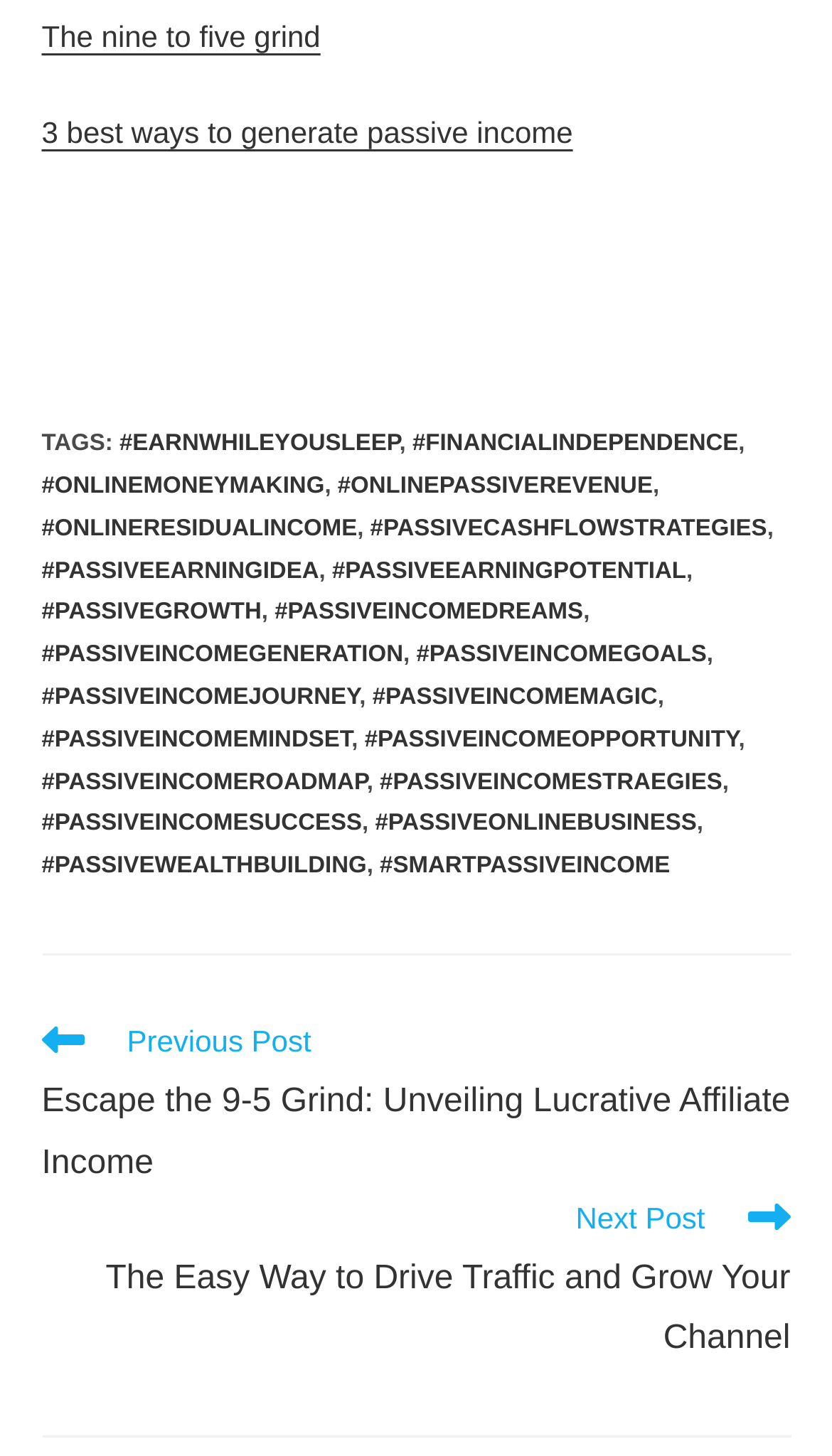What is the purpose of the 'Read more articles' section?
Provide a short answer using one word or a brief phrase based on the image.

To navigate to more articles